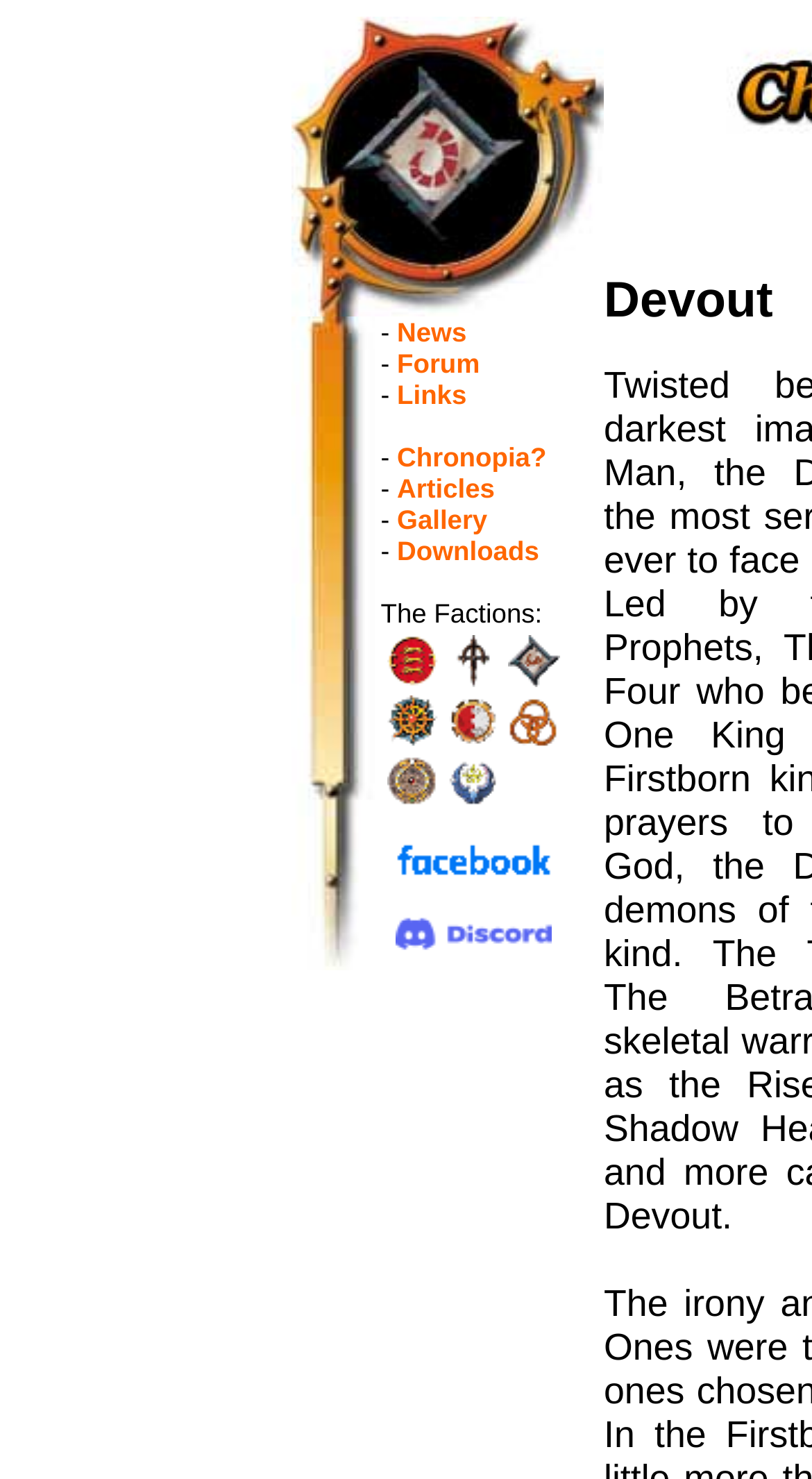How many factions are listed on this webpage?
Based on the screenshot, provide a one-word or short-phrase response.

8